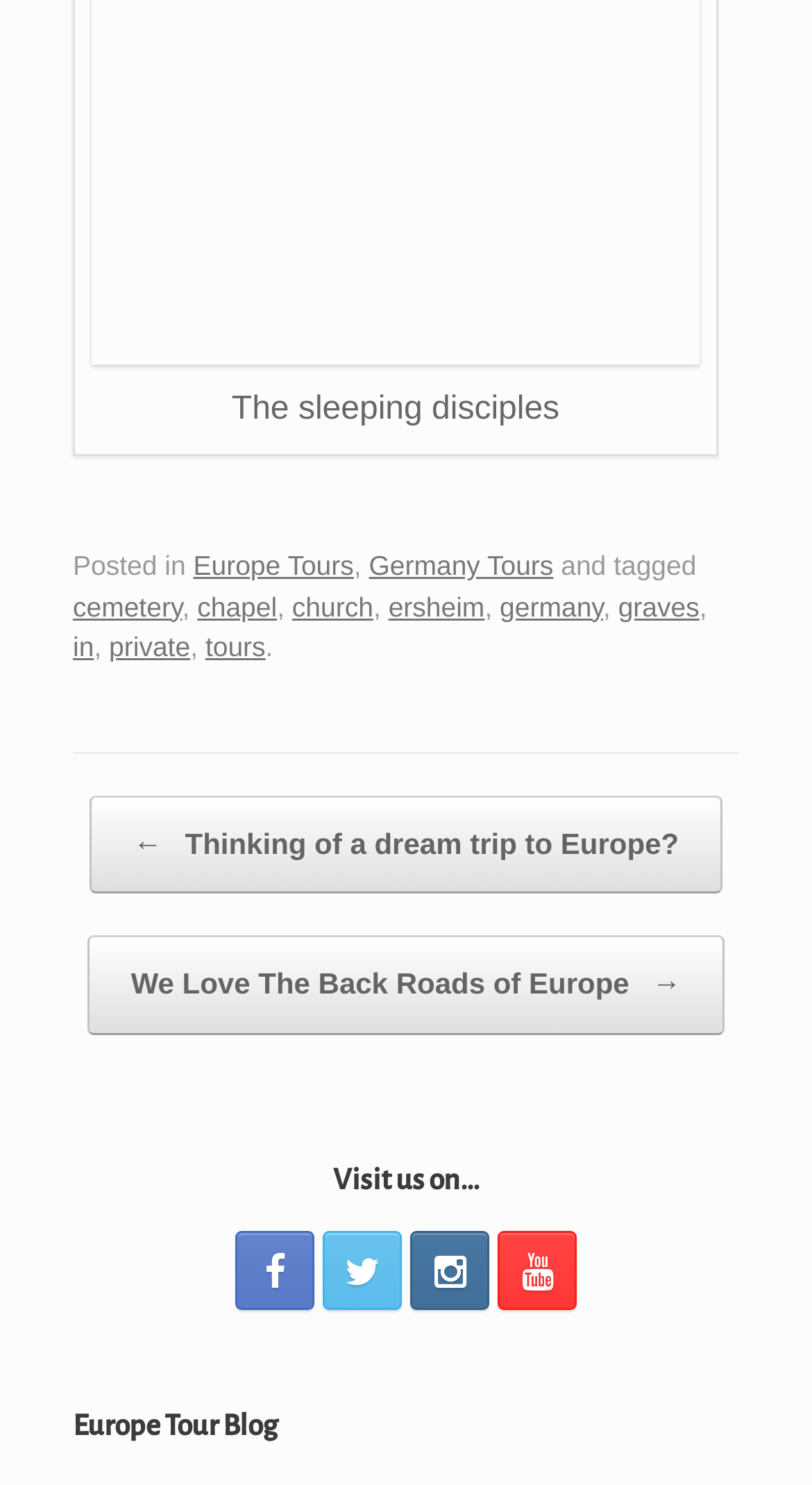Please locate the bounding box coordinates of the element that should be clicked to complete the given instruction: "Go to the Europe Tour Blog".

[0.09, 0.946, 0.91, 0.974]